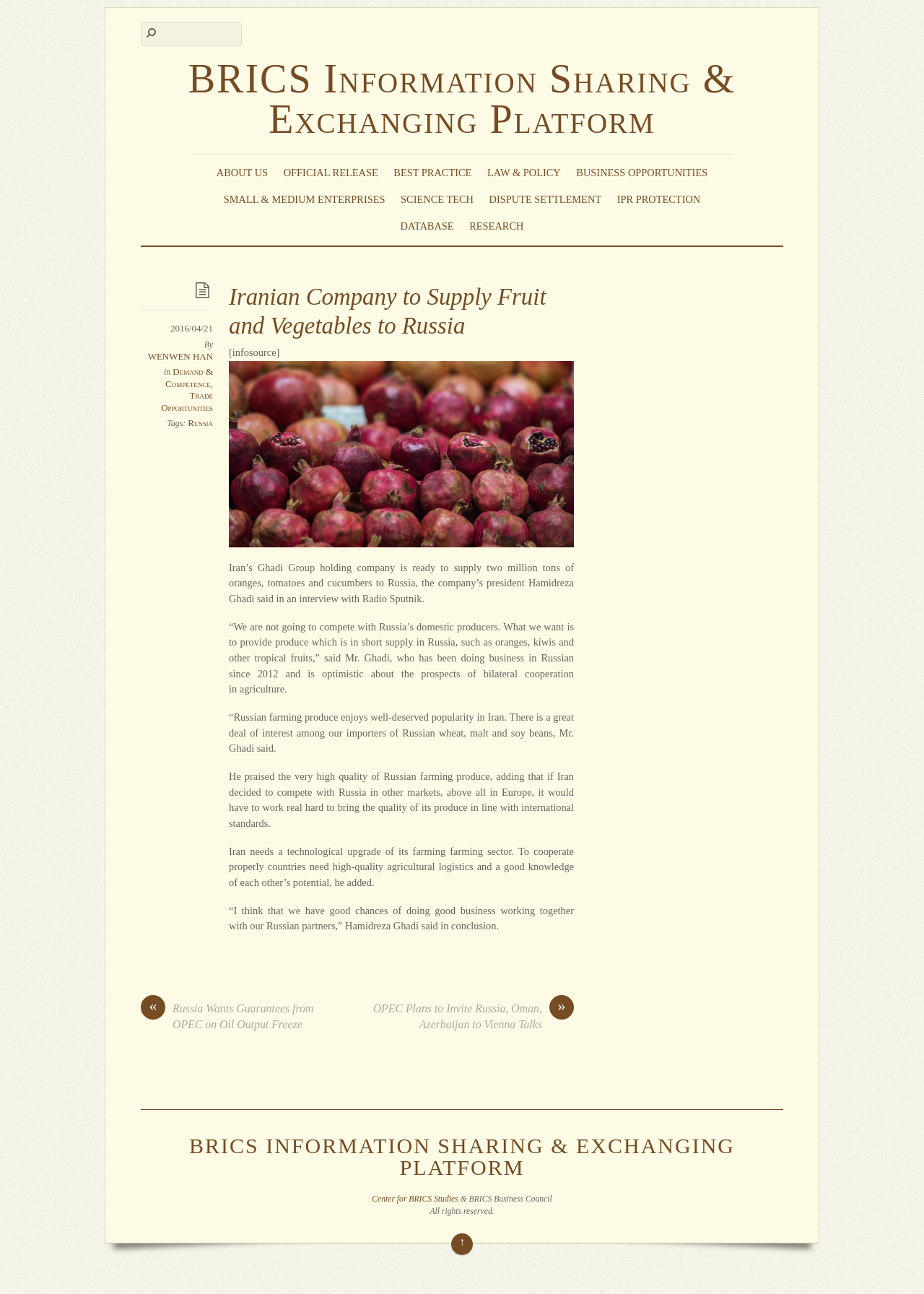Please locate the bounding box coordinates of the element that needs to be clicked to achieve the following instruction: "Search for something". The coordinates should be four float numbers between 0 and 1, i.e., [left, top, right, bottom].

[0.152, 0.017, 0.262, 0.036]